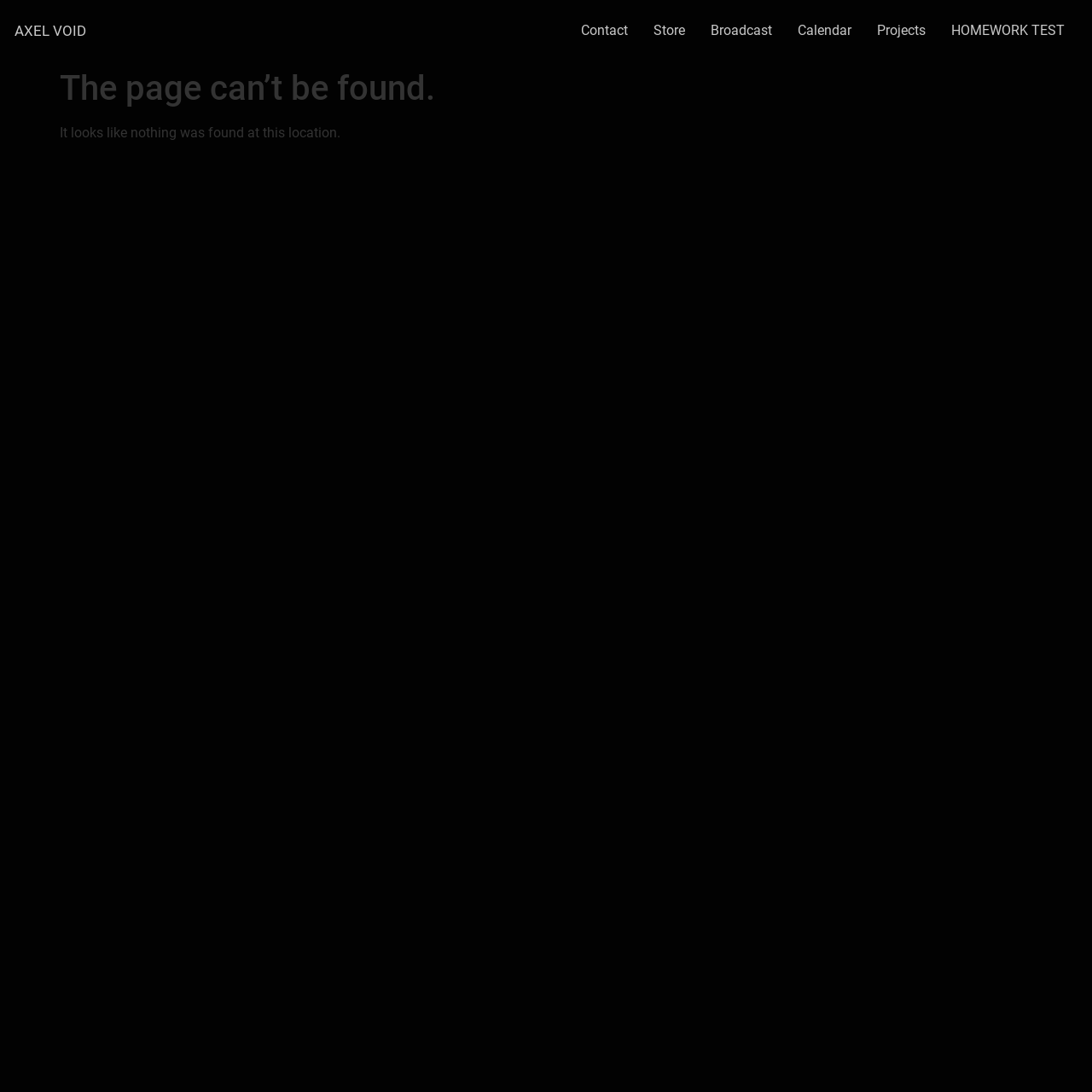Answer the question below in one word or phrase:
What is the name of the website?

Axel Void